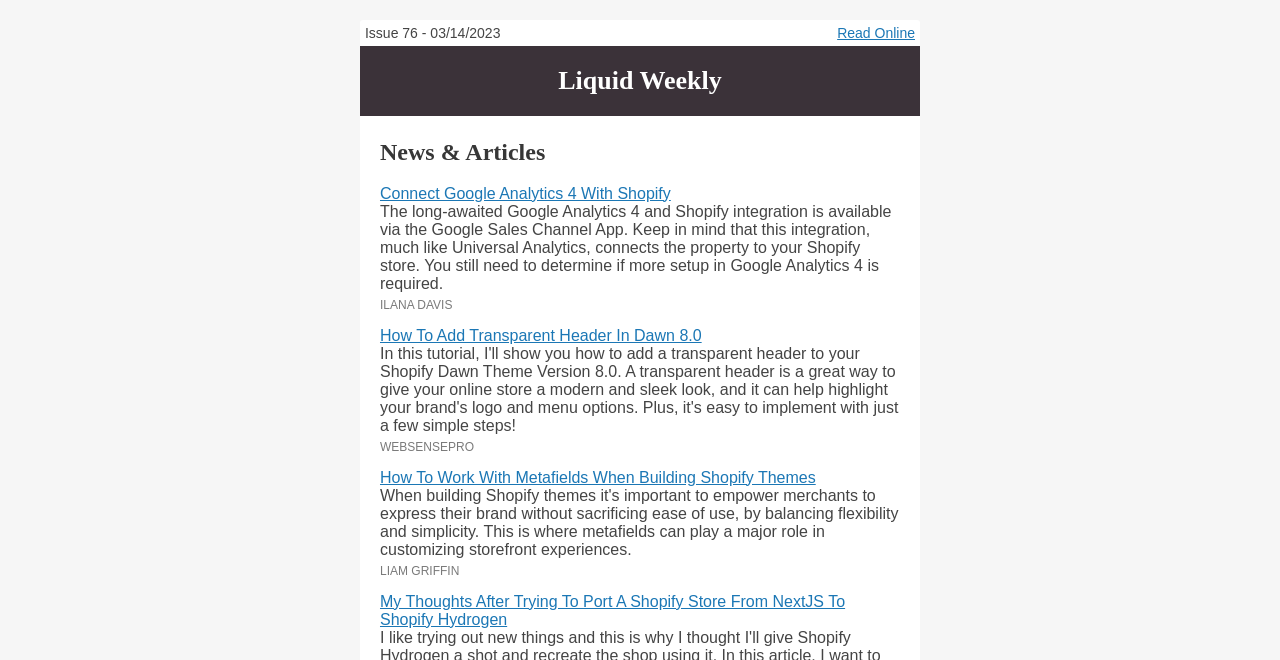Determine the primary headline of the webpage.

News & Articles